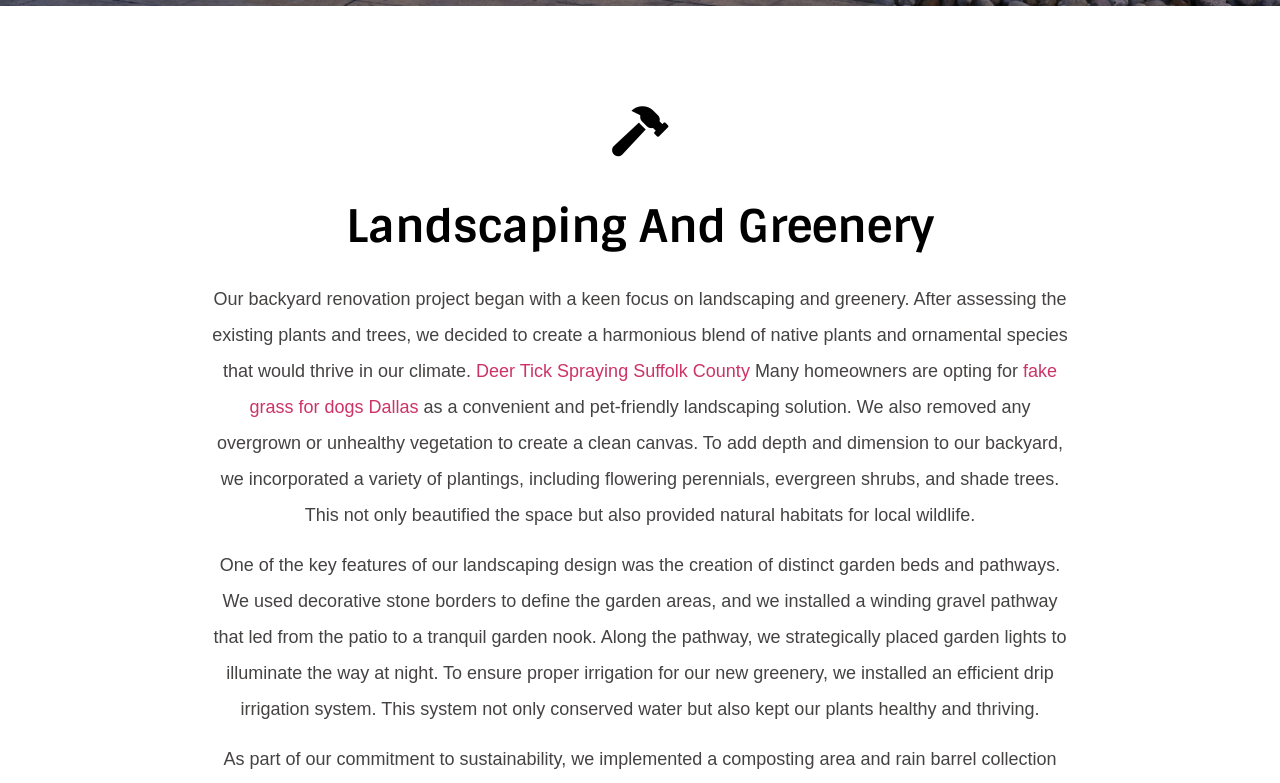What is the purpose of the garden lights?
Using the visual information from the image, give a one-word or short-phrase answer.

Illuminate the pathway at night